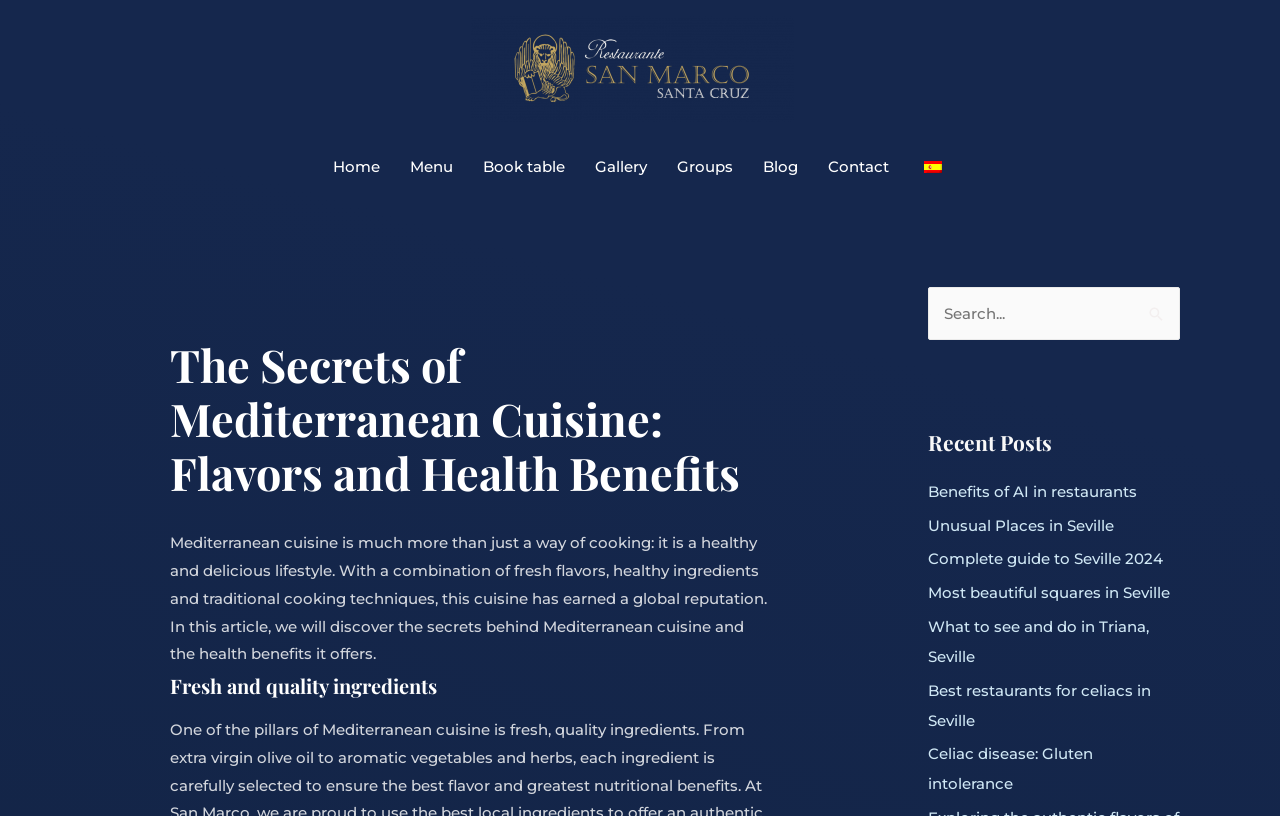What is the title of the first recent post?
Please use the image to provide a one-word or short phrase answer.

Benefits of AI in restaurants